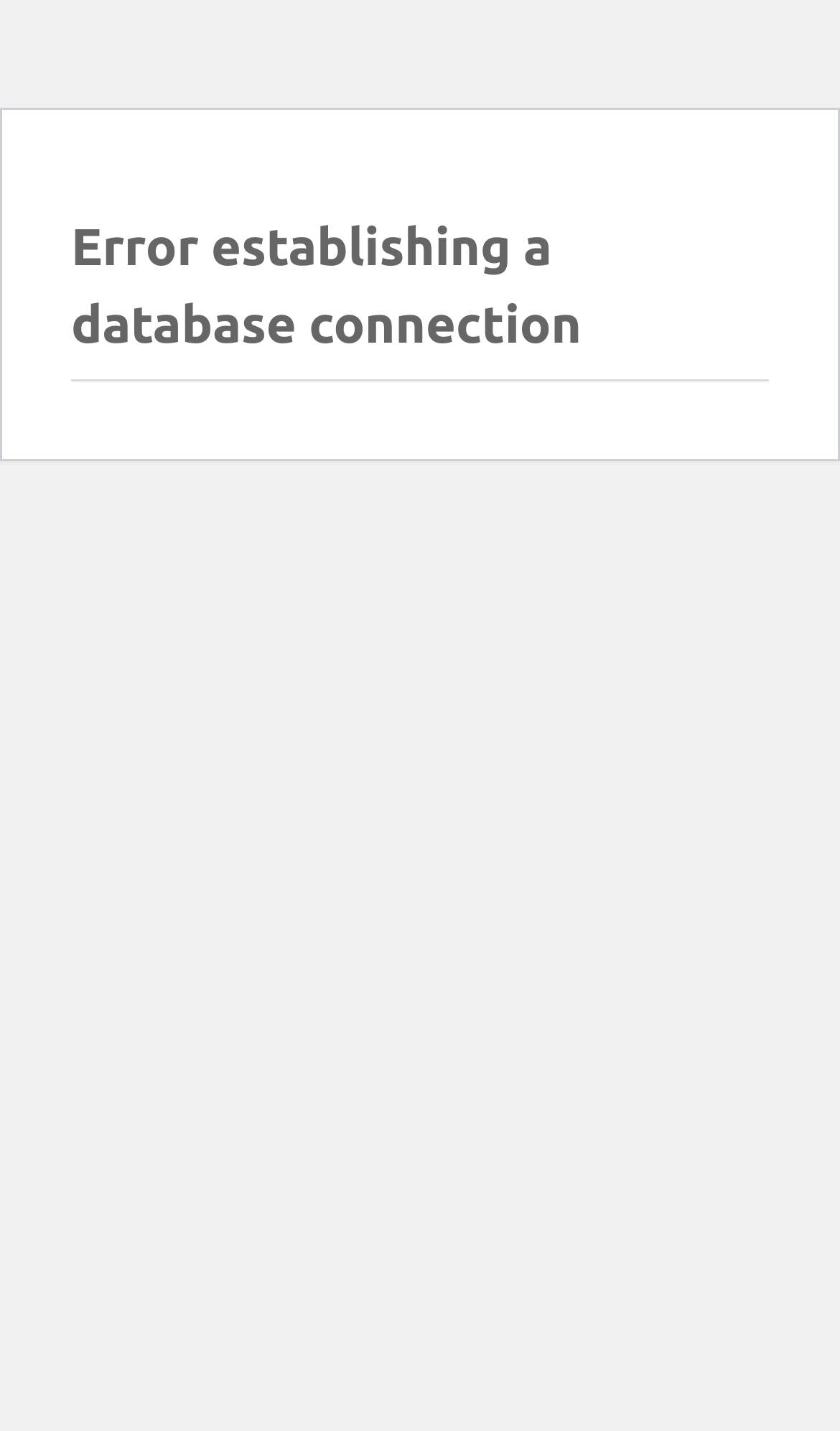Extract the primary headline from the webpage and present its text.

Error establishing a database connection